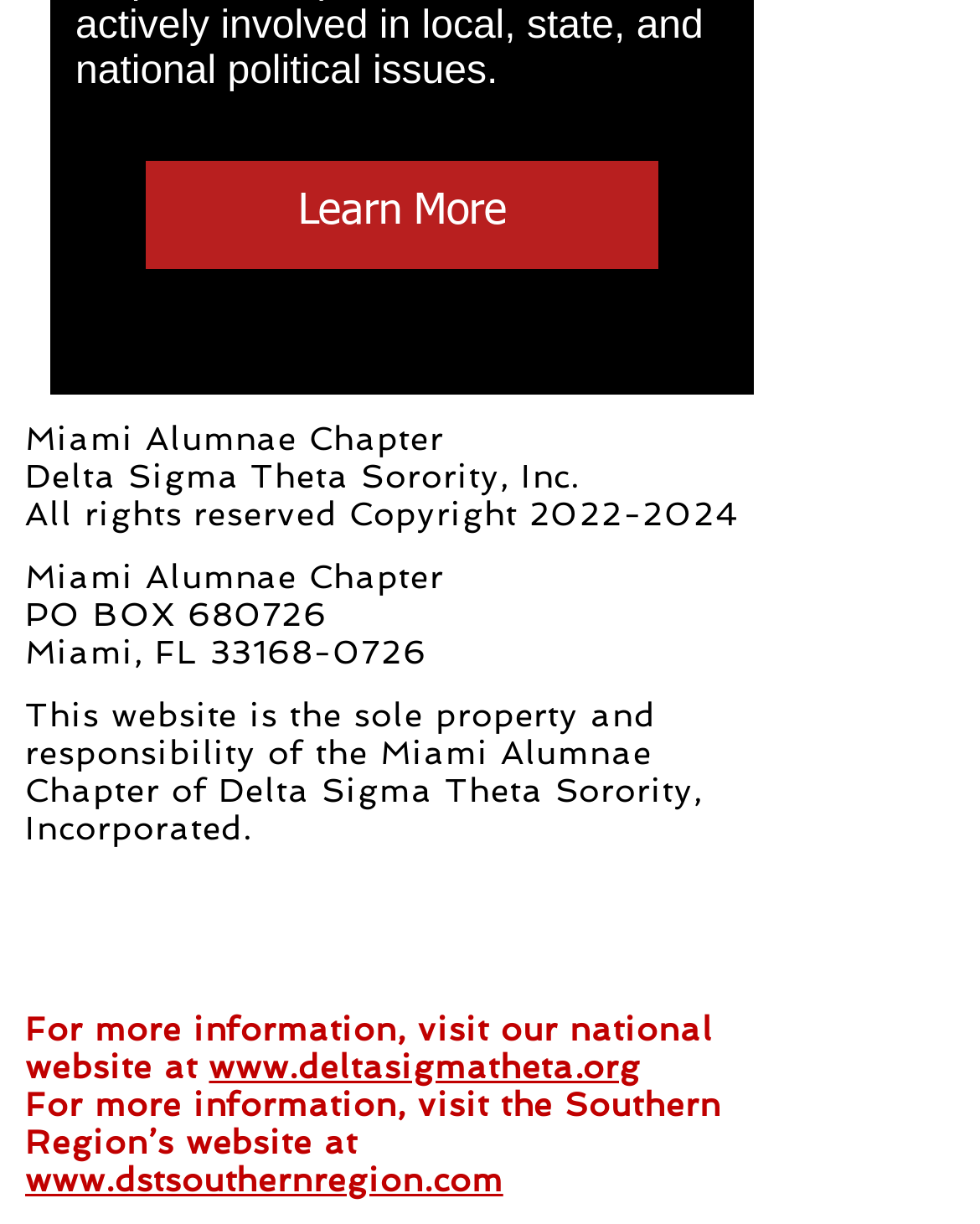Locate the UI element that matches the description aria-label="Toggle Navigation" in the webpage screenshot. Return the bounding box coordinates in the format (top-left x, top-left y, bottom-right x, bottom-right y), with values ranging from 0 to 1.

None